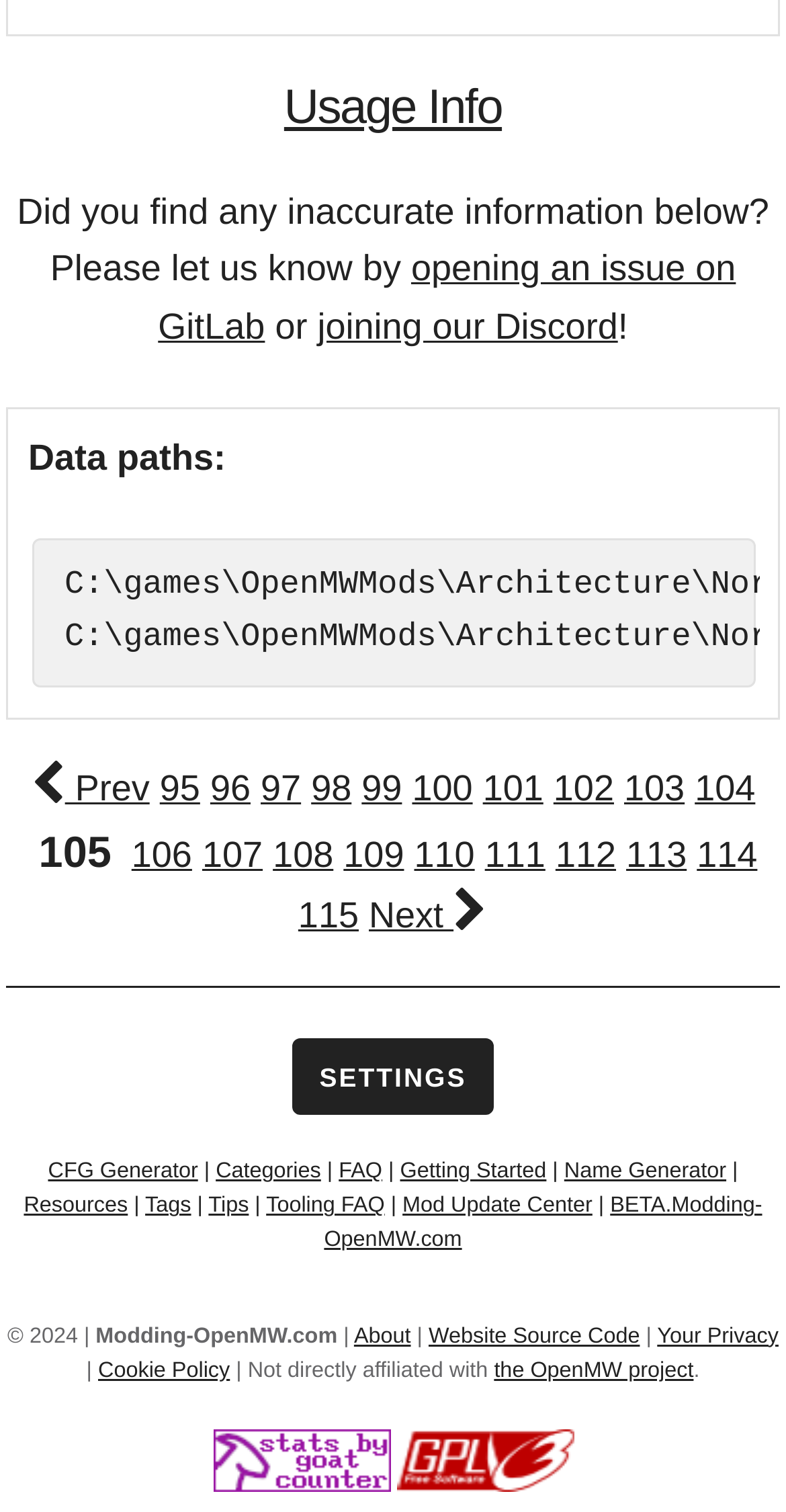Locate the bounding box coordinates of the region to be clicked to comply with the following instruction: "Download free ebooks". The coordinates must be four float numbers between 0 and 1, in the form [left, top, right, bottom].

None